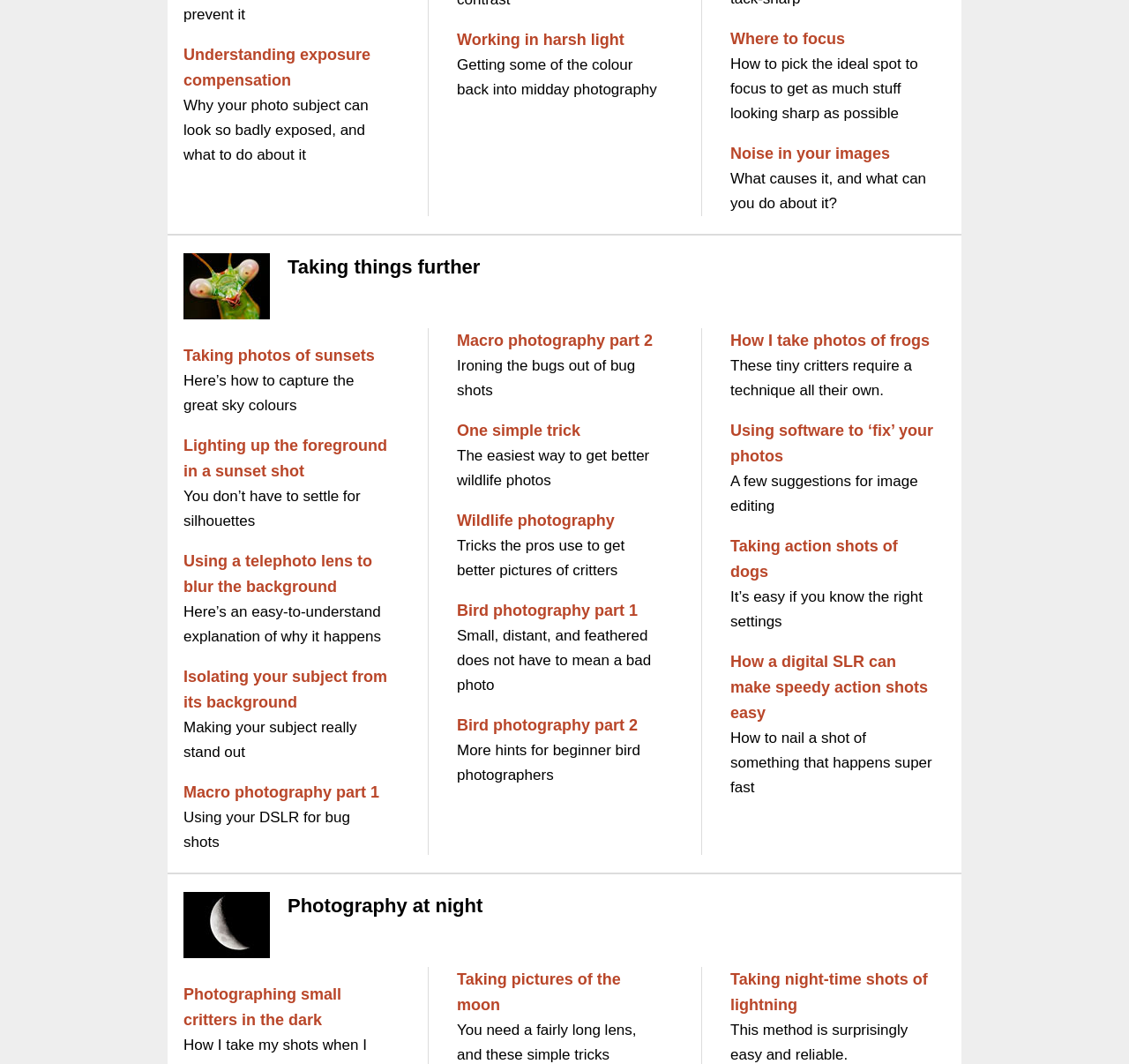What is the subject of the first image on the webpage?
Can you provide a detailed and comprehensive answer to the question?

The first image on the webpage is located at coordinates [0.163, 0.238, 0.239, 0.3] and is described as an image of a preying mantis.